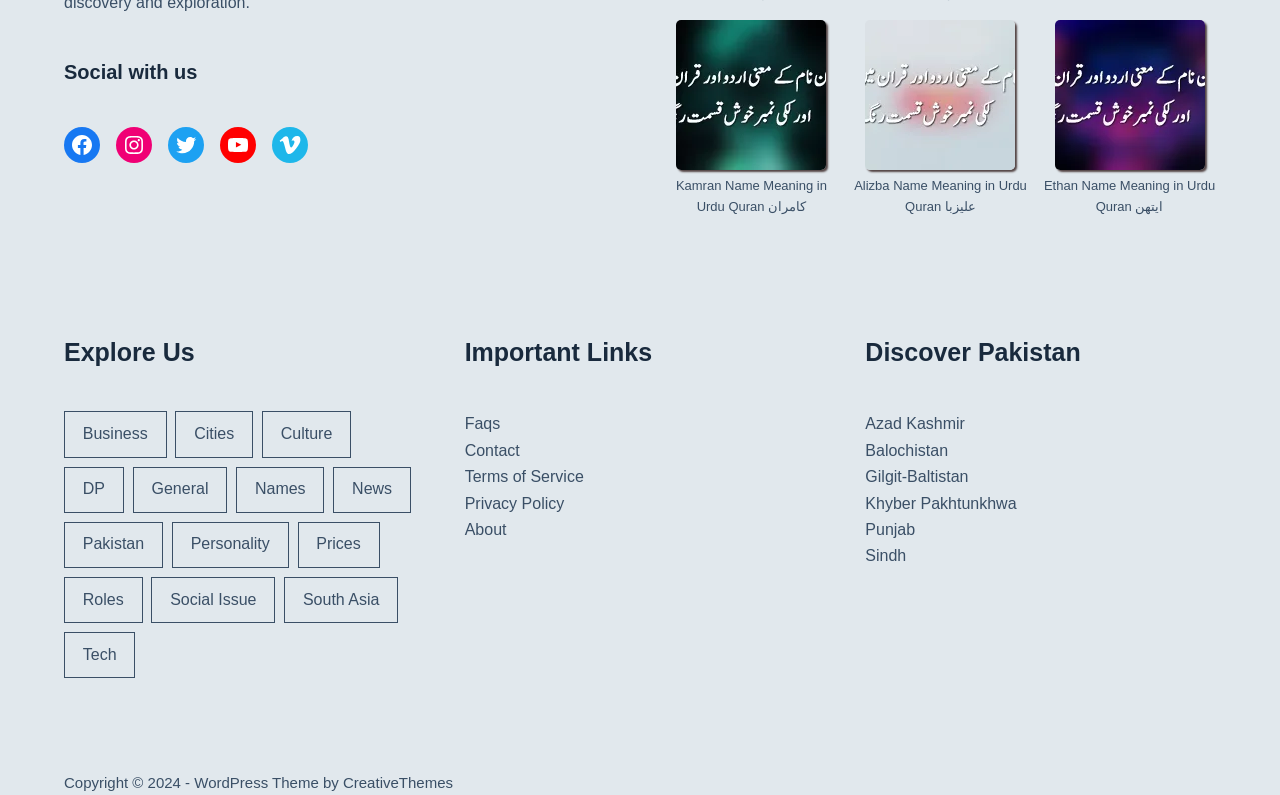What is the social media platform with the link 'Facebook'?
Please look at the screenshot and answer using one word or phrase.

Facebook